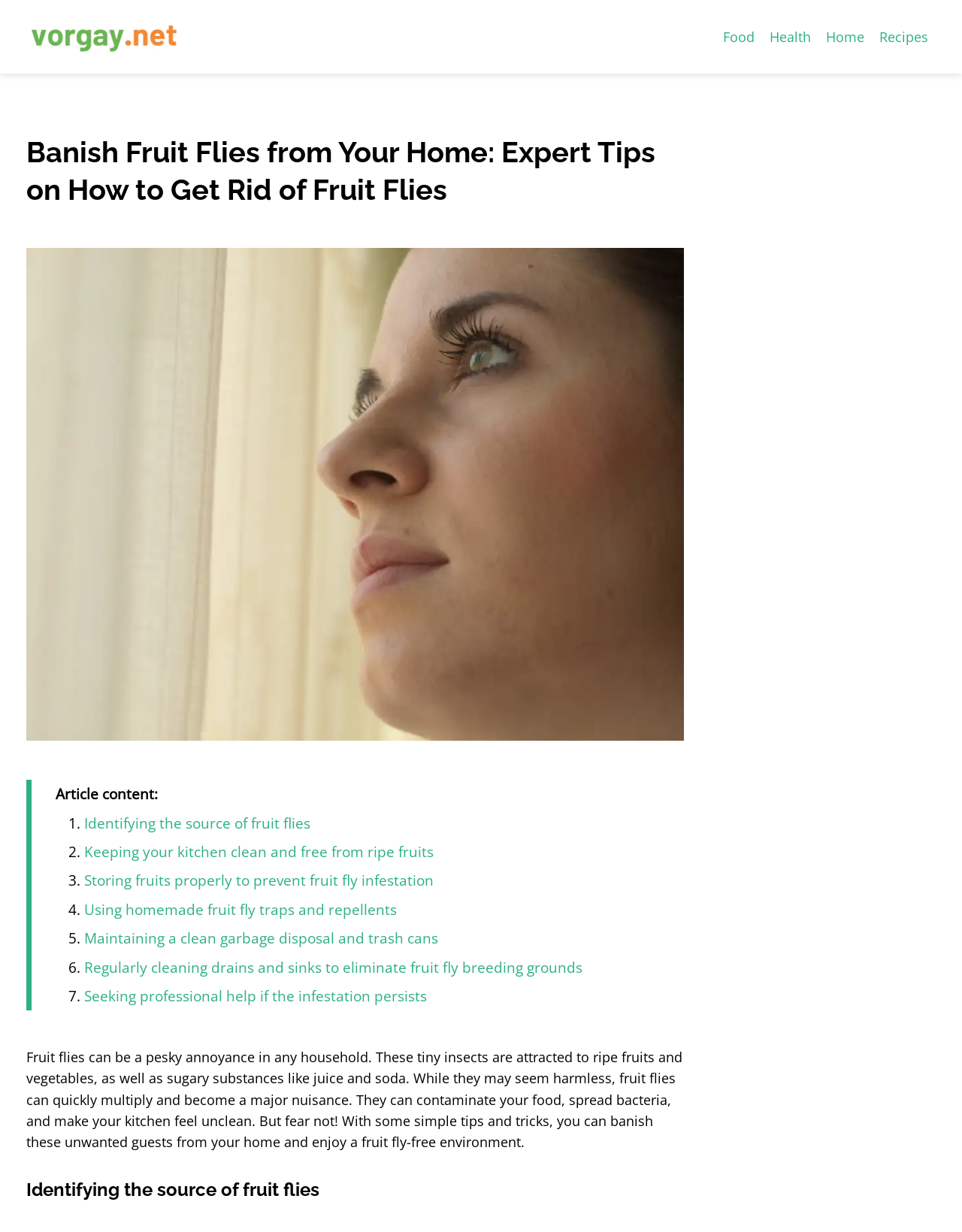What is the consequence of not eliminating fruit flies?
Please use the image to provide a one-word or short phrase answer.

Contamination and unclean kitchen